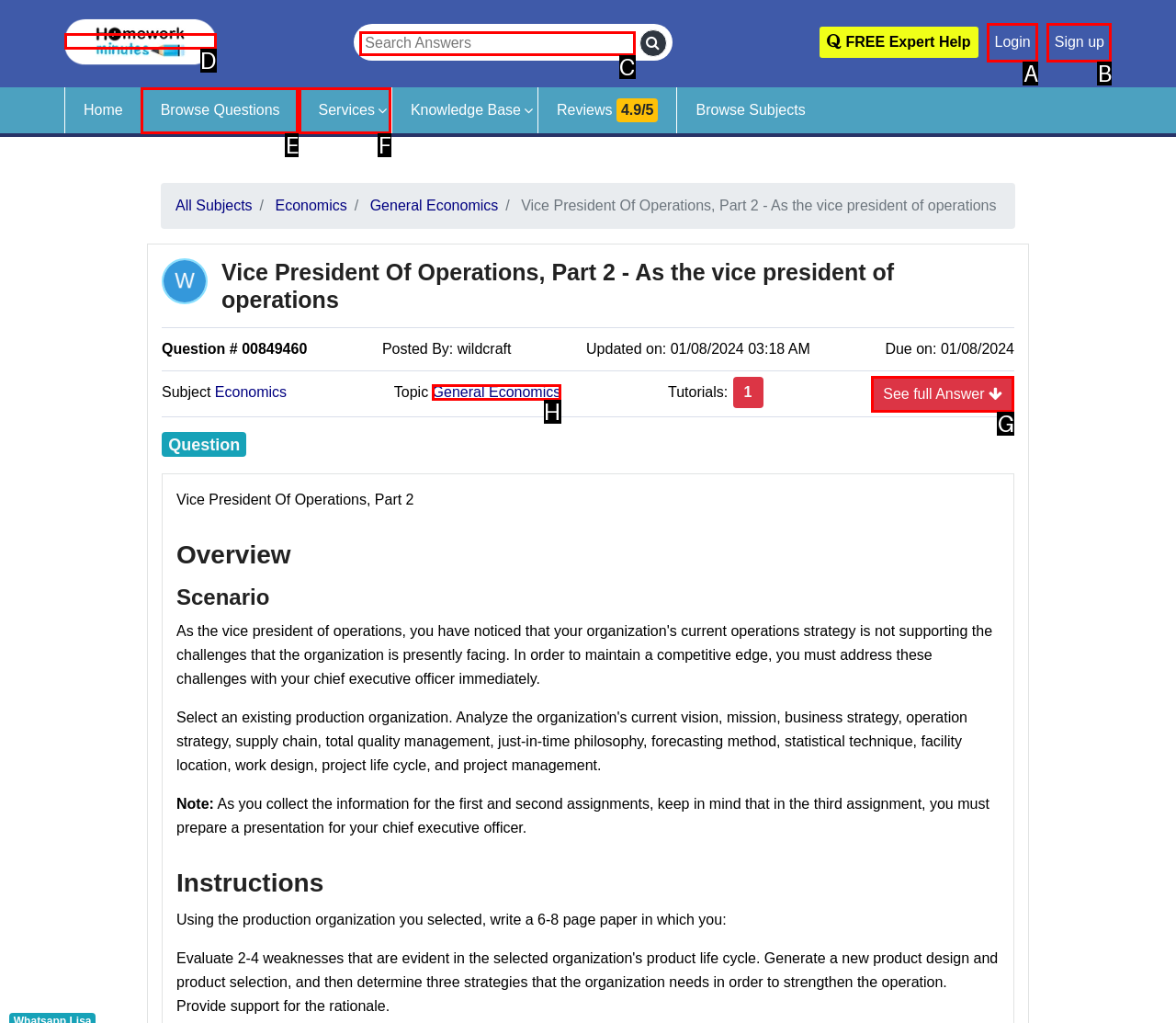Using the provided description: parent_node: SEARCH name="s", select the most fitting option and return its letter directly from the choices.

None